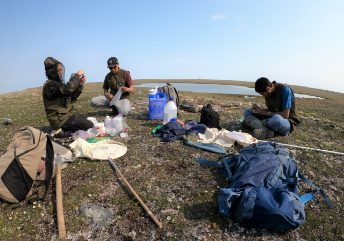Describe all the important aspects and details of the image.

The image captures a group of field technicians engaged in specimen sorting on a rugged landscape, likely in Nunavut. Three individuals are seen working together on a natural surface scattered with rocks and vegetation. 

One technician, wearing a dark hat and protective clothing, appears to be handling samples or equipment, while another technician, visible in a lighter-colored vest, is seated with various items spread out before them. A blue container is centrally placed, alongside bags and other equipment indicative of fieldwork. The scene evokes collaboration and focus, showcasing the efforts involved in collecting and sorting specimens in a remote environment. In the background, a water body reflects the clear sky, emphasizing the region's natural beauty.